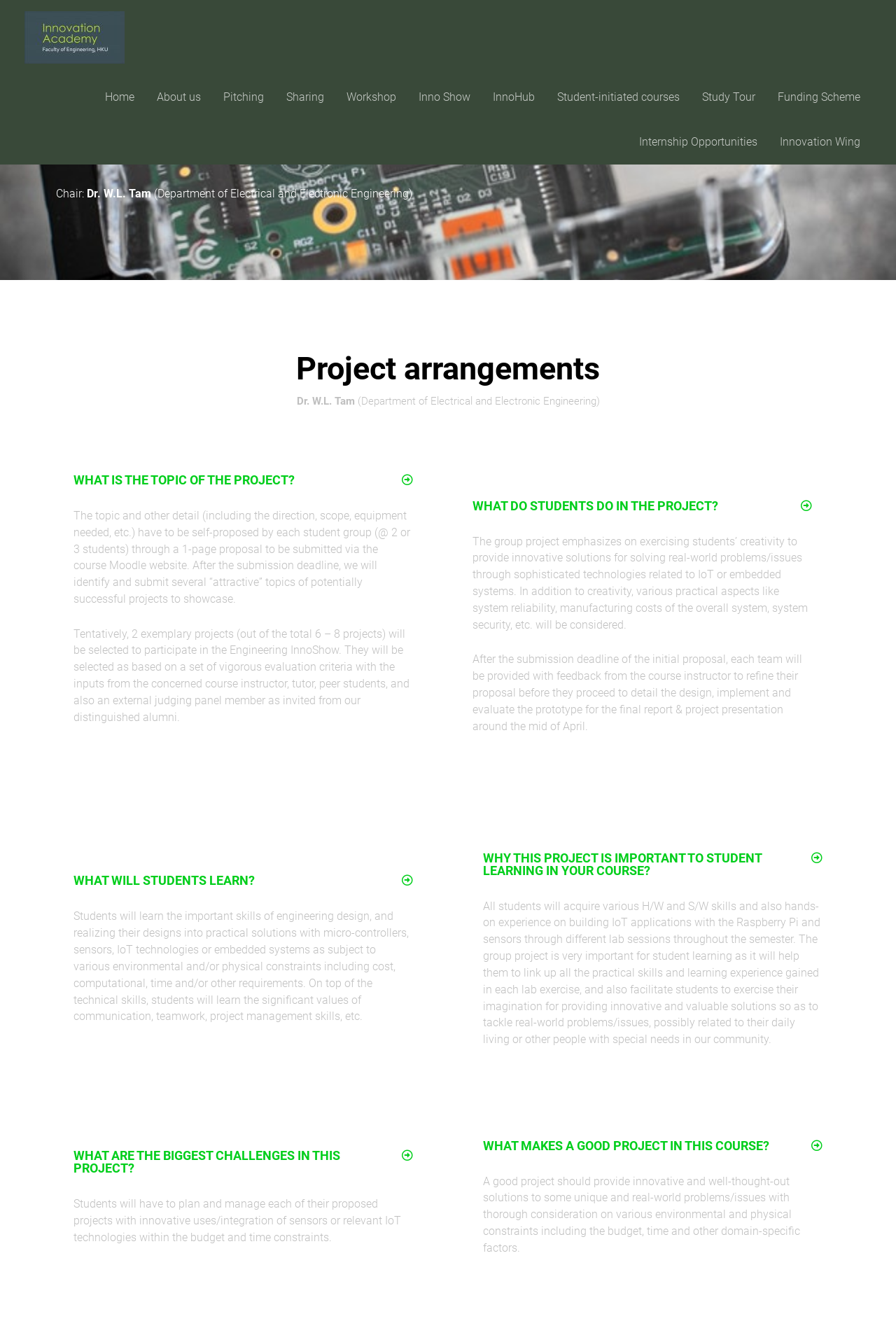Generate an in-depth caption that captures all aspects of the webpage.

The webpage is about ELEC3442 Embedded Systems, a course offered by the Innovation Academy. At the top, there is a navigation menu with links to various pages, including Home, About us, Pitching, and more. Below the navigation menu, there is a heading that reads "ELEC3442 Embedded systems" followed by a brief description of the course.

The main content of the page is divided into five sections, each represented by a tab. The tabs are labeled "WHAT IS THE TOPIC OF THE PROJECT?", "WHAT DO STUDENTS DO IN THE PROJECT?", "WHAT WILL STUDENTS LEARN?", "WHY THIS PROJECT IS IMPORTANT TO STUDENT LEARNING IN YOUR COURSE?", and "WHAT ARE THE BIGGEST CHALLENGES IN THIS PROJECT?". Each tab contains a brief description of the topic, with some sections having multiple paragraphs of text.

The first tab, "WHAT IS THE TOPIC OF THE PROJECT?", explains that students will propose their own project topics and submit a one-page proposal. The second tab, "WHAT DO STUDENTS DO IN THE PROJECT?", describes the project's focus on exercising students' creativity to provide innovative solutions to real-world problems using IoT or embedded systems.

The third tab, "WHAT WILL STUDENTS LEARN?", outlines the skills students will acquire, including engineering design, communication, teamwork, and project management. The fourth tab, "WHY THIS PROJECT IS IMPORTANT TO STUDENT LEARNING IN YOUR COURSE?", explains the importance of the project in linking up practical skills and learning experiences gained throughout the semester.

The fifth tab, "WHAT ARE THE BIGGEST CHALLENGES IN THIS PROJECT?", highlights the challenges students will face, including planning and managing their projects within budget and time constraints. There is also a sixth tab, "WHAT MAKES A GOOD PROJECT IN THIS COURSE?", which provides criteria for a good project, including innovative and well-thought-out solutions to real-world problems.

Throughout the page, there are no images, but there are several links to other pages and resources. The overall layout is organized, with clear headings and concise text.